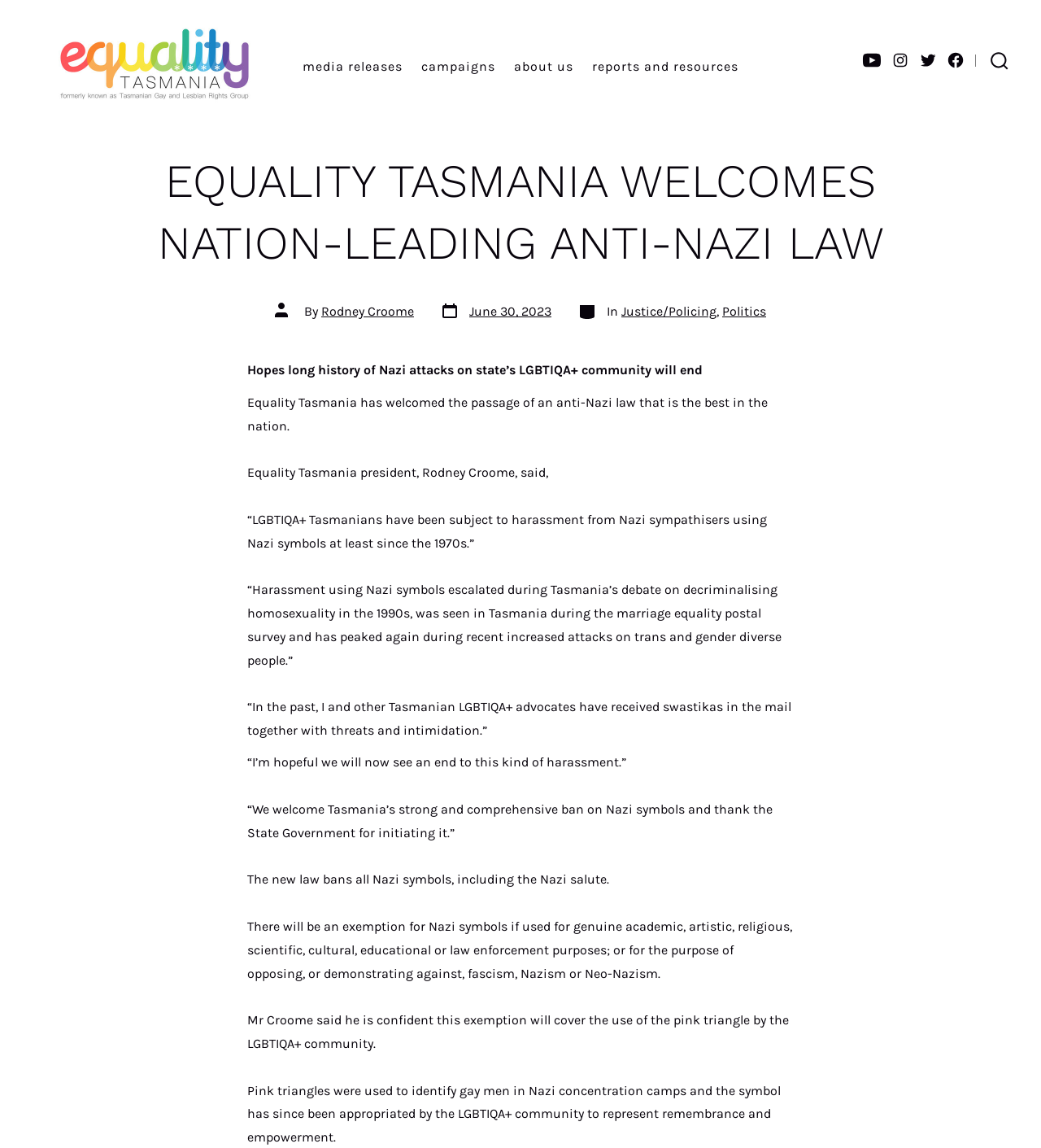What is the topic of the article?
Look at the image and respond with a one-word or short-phrase answer.

Anti-Nazi law